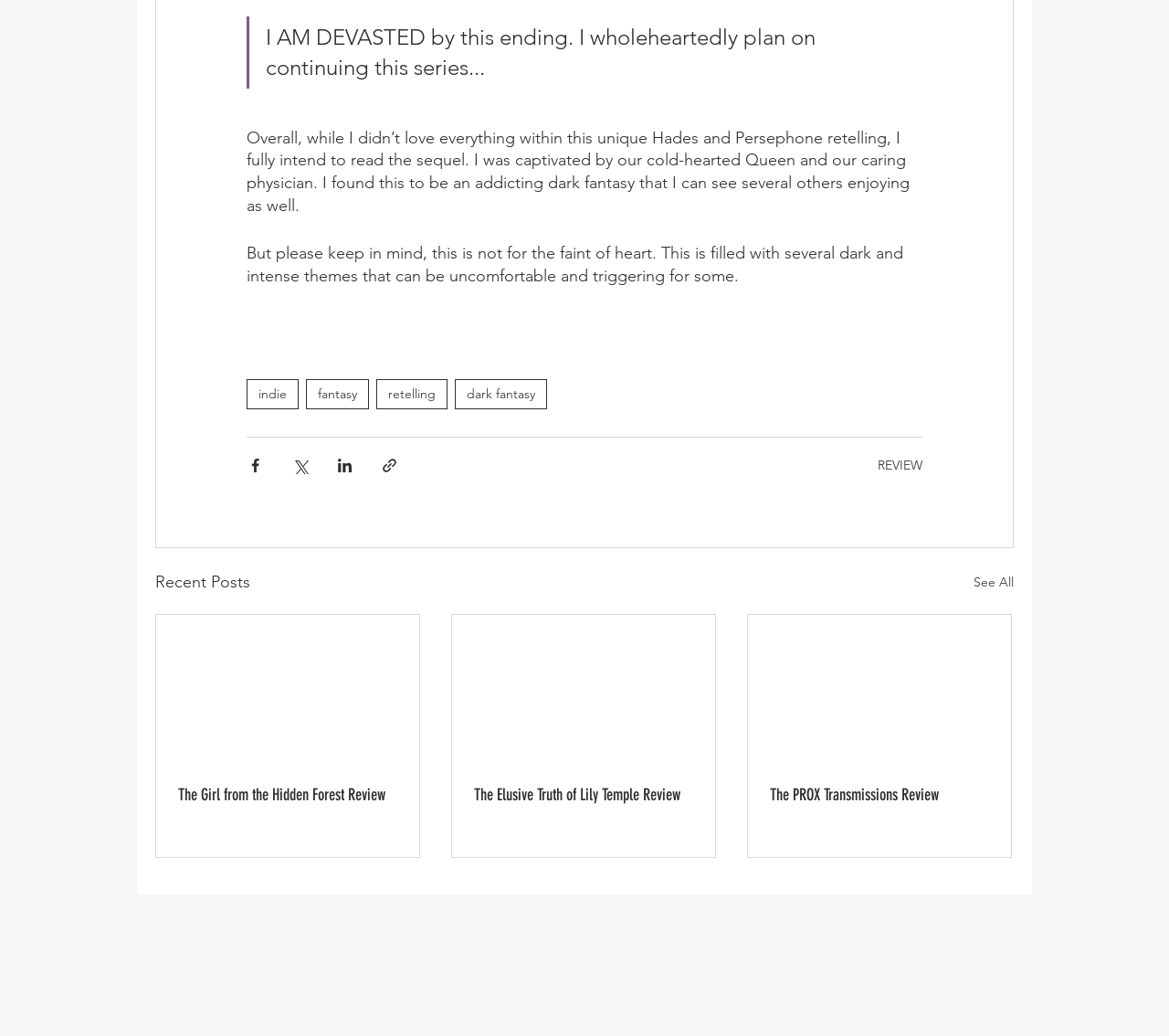Determine the bounding box coordinates for the area that should be clicked to carry out the following instruction: "Share the page via Twitter".

[0.249, 0.441, 0.264, 0.457]